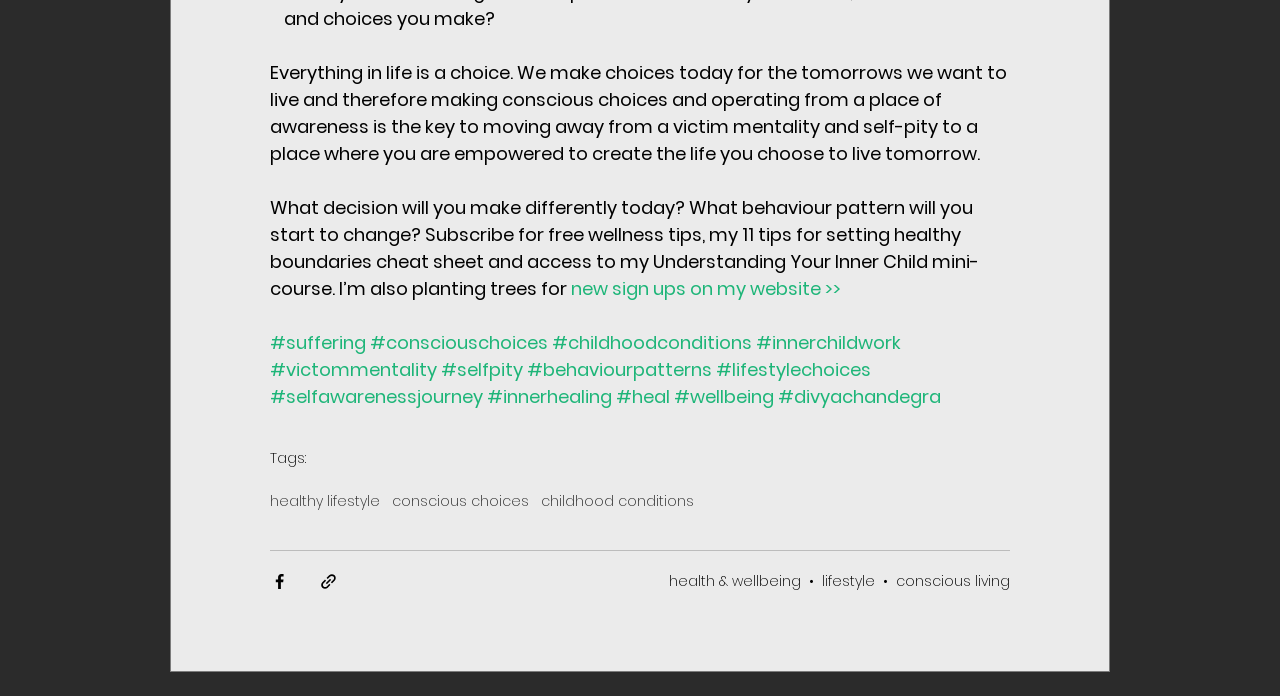What is the author's name mentioned in the webpage?
Answer with a single word or phrase, using the screenshot for reference.

Divya Chandegra